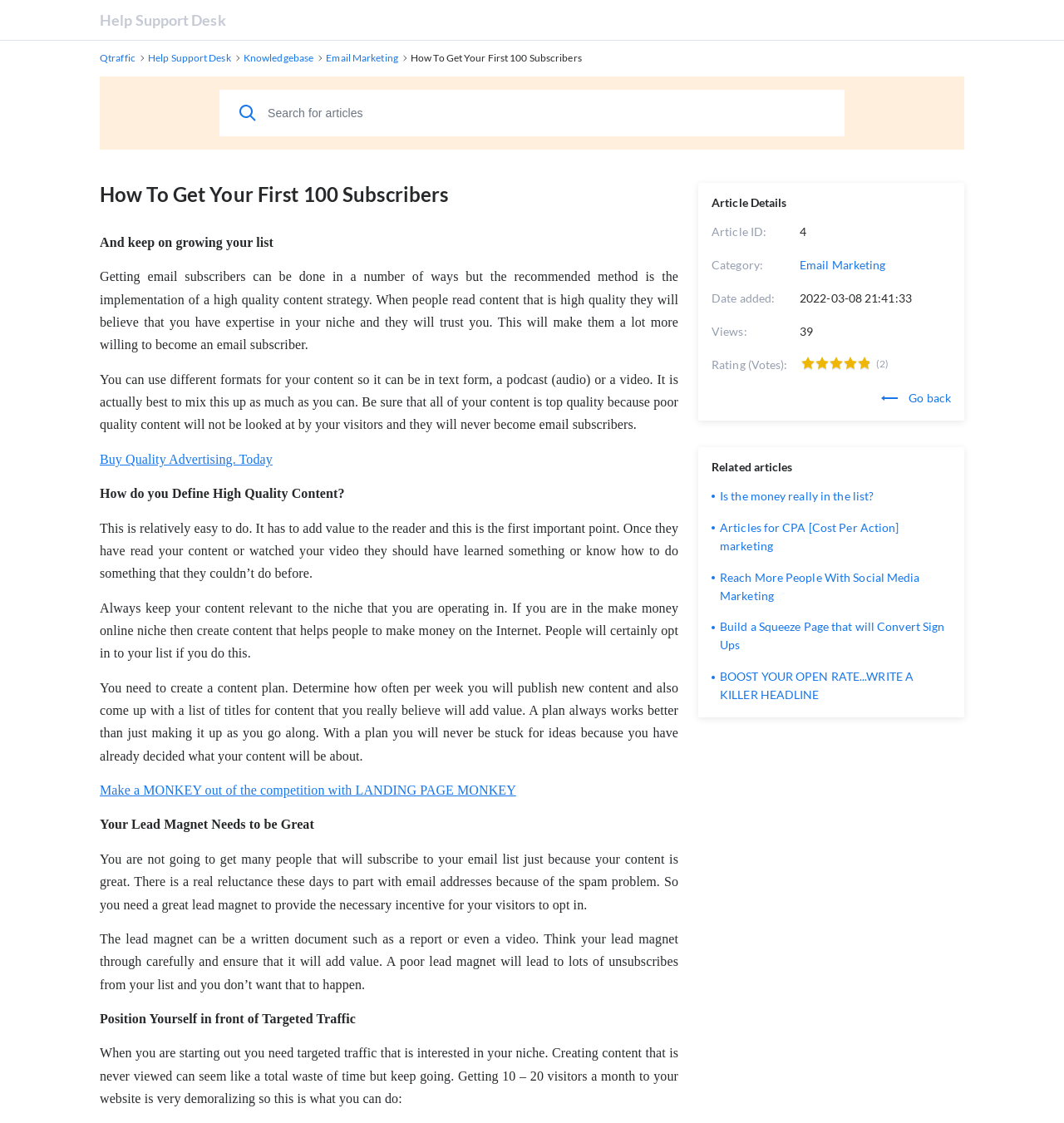Describe all the key features and sections of the webpage thoroughly.

This webpage is about getting the first 100 subscribers, with a focus on email marketing. At the top, there are several links to different sections, including "Help Support Desk", "Qtraffic", "Knowledgebase", and "Email Marketing", each accompanied by a small icon. Below these links, there is a prominent heading "How To Get Your First 100 Subscribers" and a brief introduction to the topic.

On the left side of the page, there is a search bar with a placeholder text "Search for articles". Below the search bar, there is a section with several paragraphs of text discussing the importance of high-quality content in getting email subscribers. The text is divided into sections with headings, such as "How do you Define High Quality Content?" and "Your Lead Magnet Needs to be Great". There are also links to other related articles and resources, such as "Buy Quality Advertising. Today" and "Make a MONKEY out of the competition with LANDING PAGE MONKEY".

On the right side of the page, there is a section with article details, including the article ID, category, date added, views, and rating. Below this section, there are links to related articles, such as "Is the money really in the list?" and "Reach More People With Social Media Marketing". At the bottom of the page, there is a link to "Go back" and a button with an image.

Overall, the webpage is focused on providing information and resources on how to get the first 100 email subscribers, with a emphasis on creating high-quality content and using effective lead magnets.